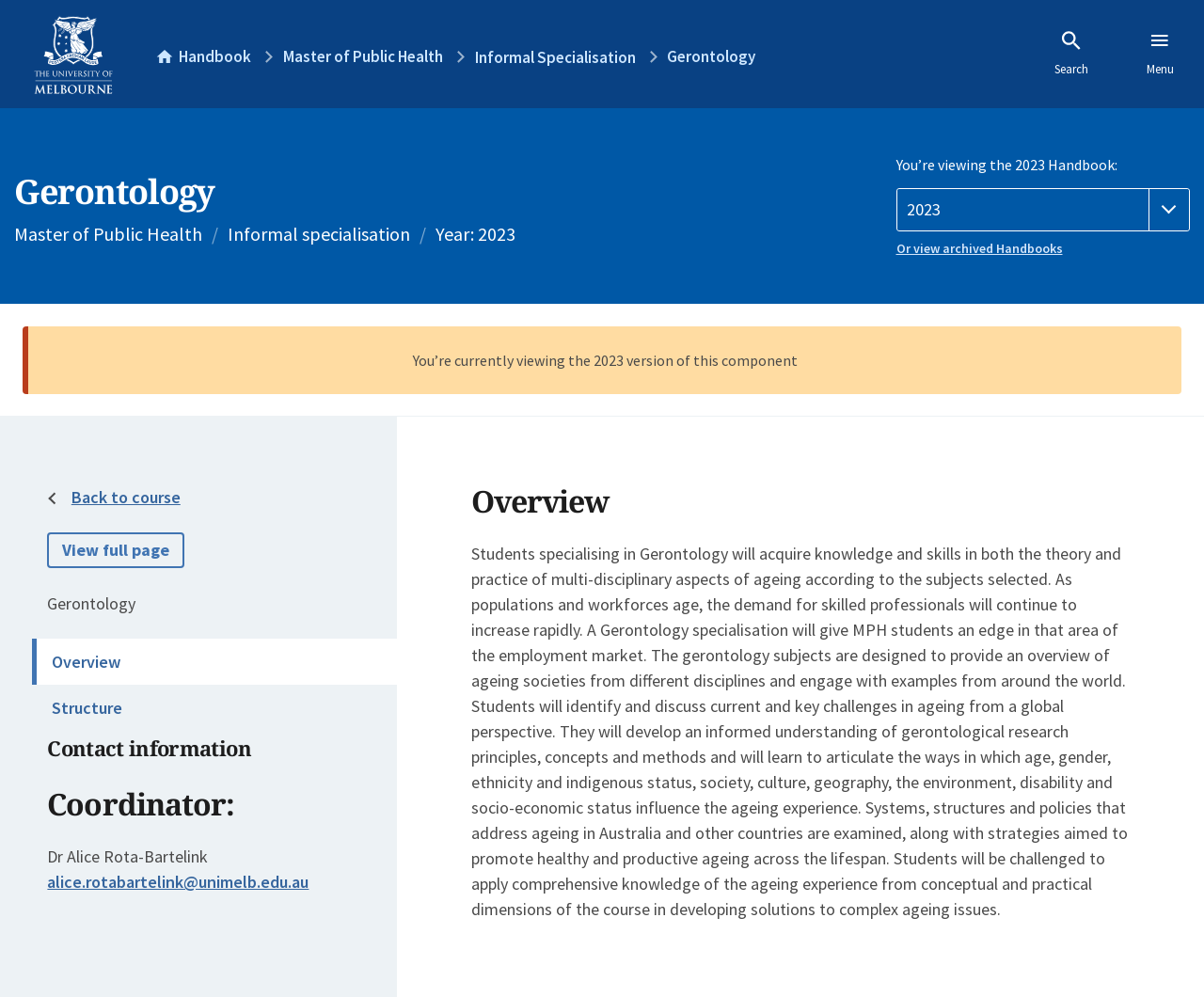Predict the bounding box coordinates of the area that should be clicked to accomplish the following instruction: "Go to the University of Melbourne homepage". The bounding box coordinates should consist of four float numbers between 0 and 1, i.e., [left, top, right, bottom].

[0.02, 0.004, 0.102, 0.104]